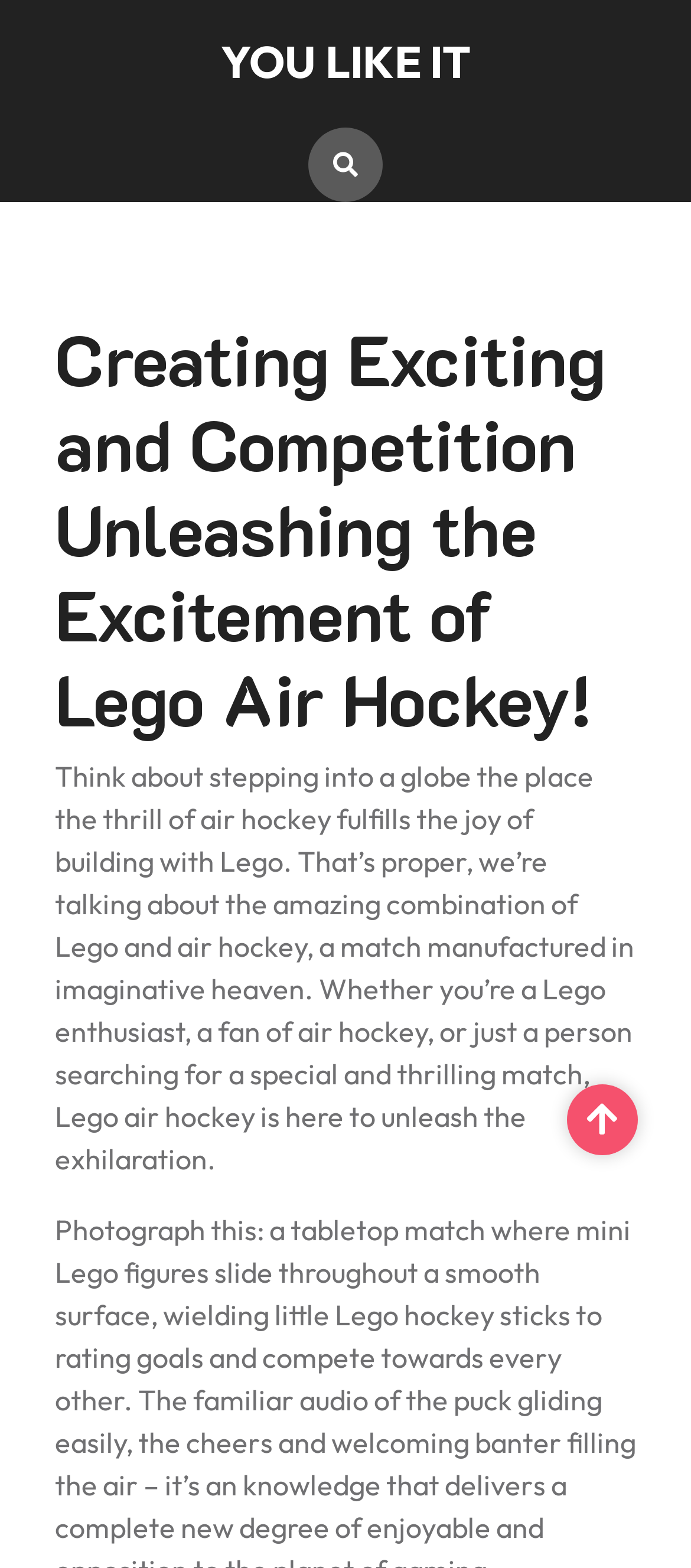Predict the bounding box of the UI element that fits this description: "YOU LIKE IT".

[0.319, 0.021, 0.681, 0.058]